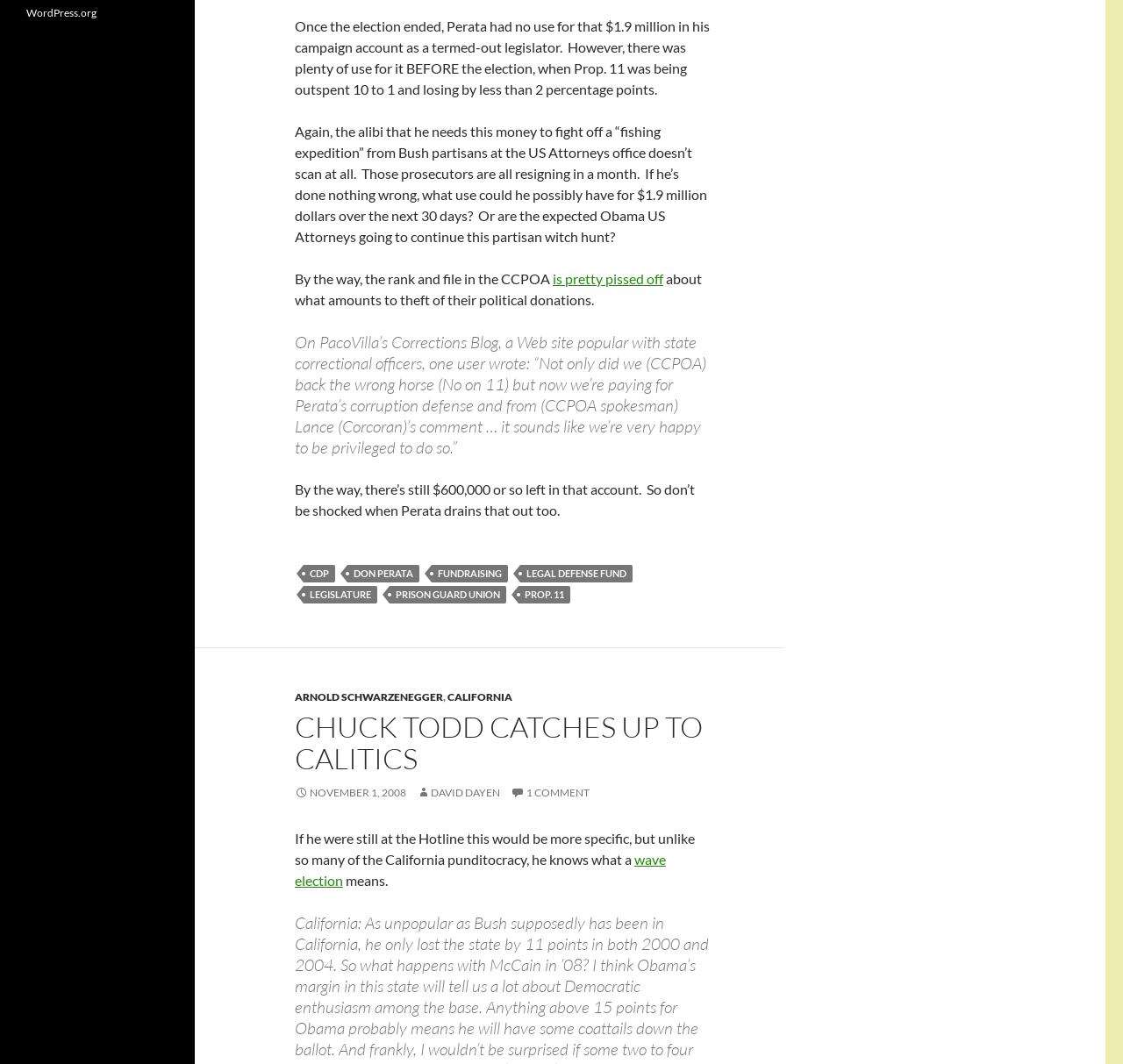What is the name of the website popular with state correctional officers?
Please respond to the question with as much detail as possible.

The article mentions a quote from a user on PacoVilla's Corrections Blog, which suggests that it is a website popular with state correctional officers.